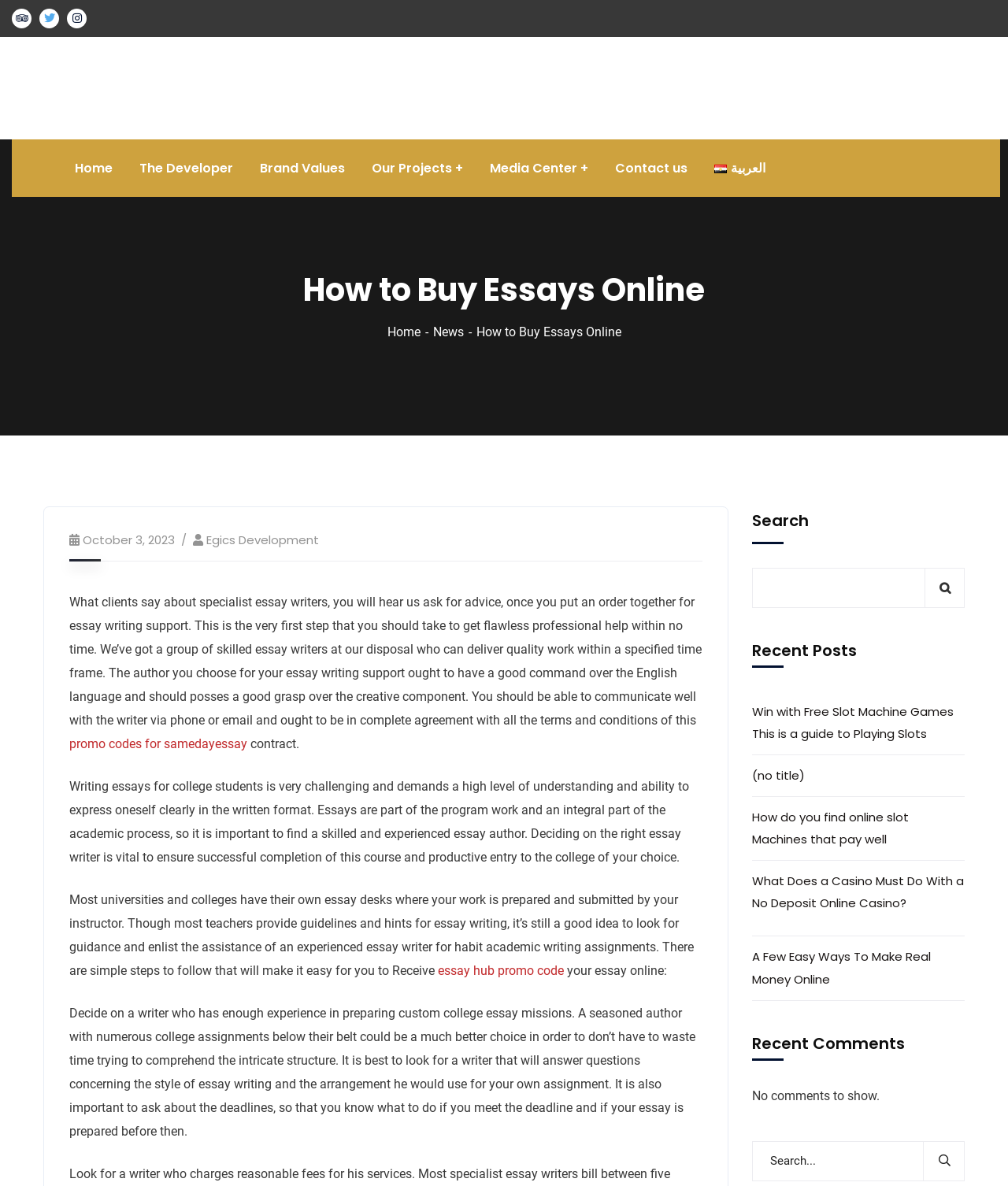Find the bounding box of the element with the following description: "parent_node: Search name="s"". The coordinates must be four float numbers between 0 and 1, formatted as [left, top, right, bottom].

[0.746, 0.478, 0.957, 0.512]